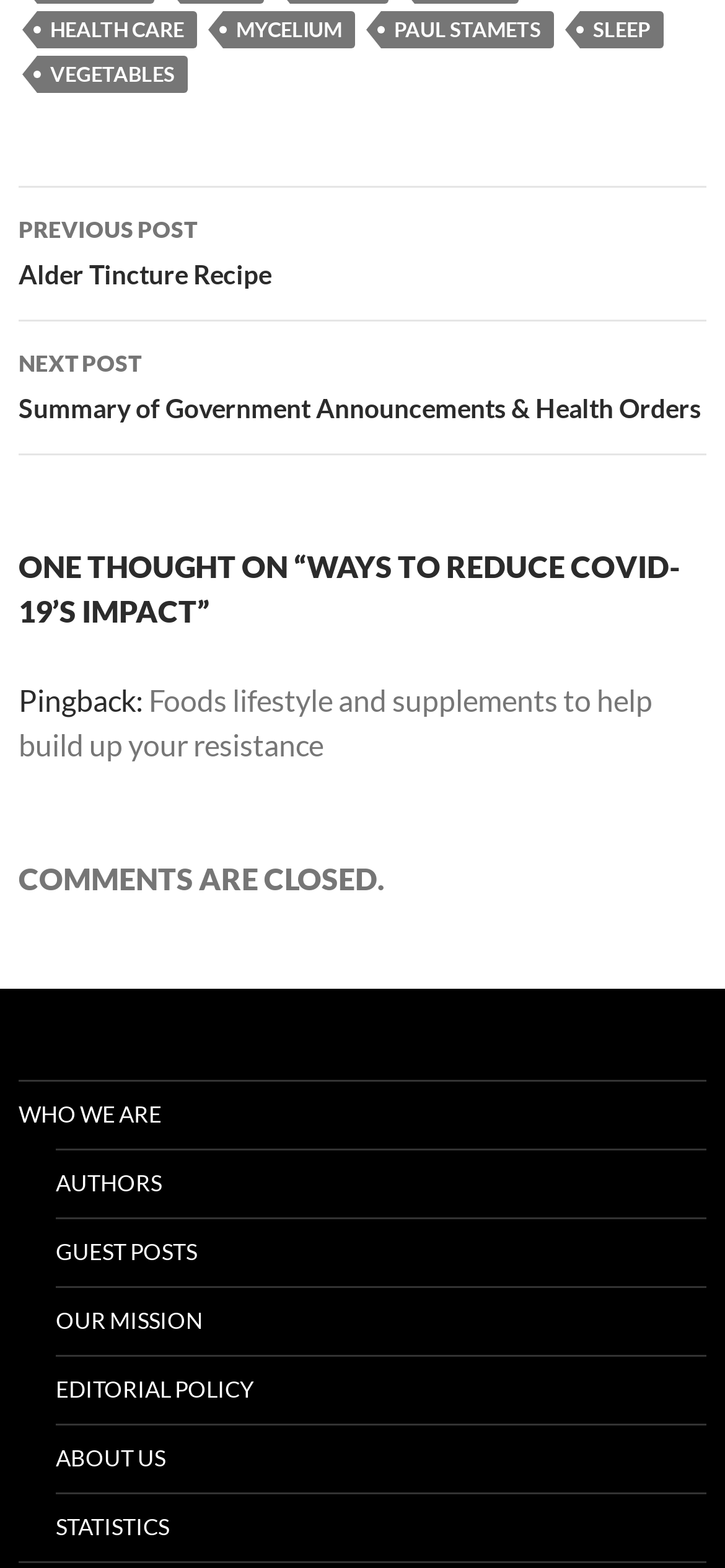Please indicate the bounding box coordinates of the element's region to be clicked to achieve the instruction: "Learn about Foods lifestyle and supplements to help build up your resistance". Provide the coordinates as four float numbers between 0 and 1, i.e., [left, top, right, bottom].

[0.026, 0.435, 0.9, 0.486]